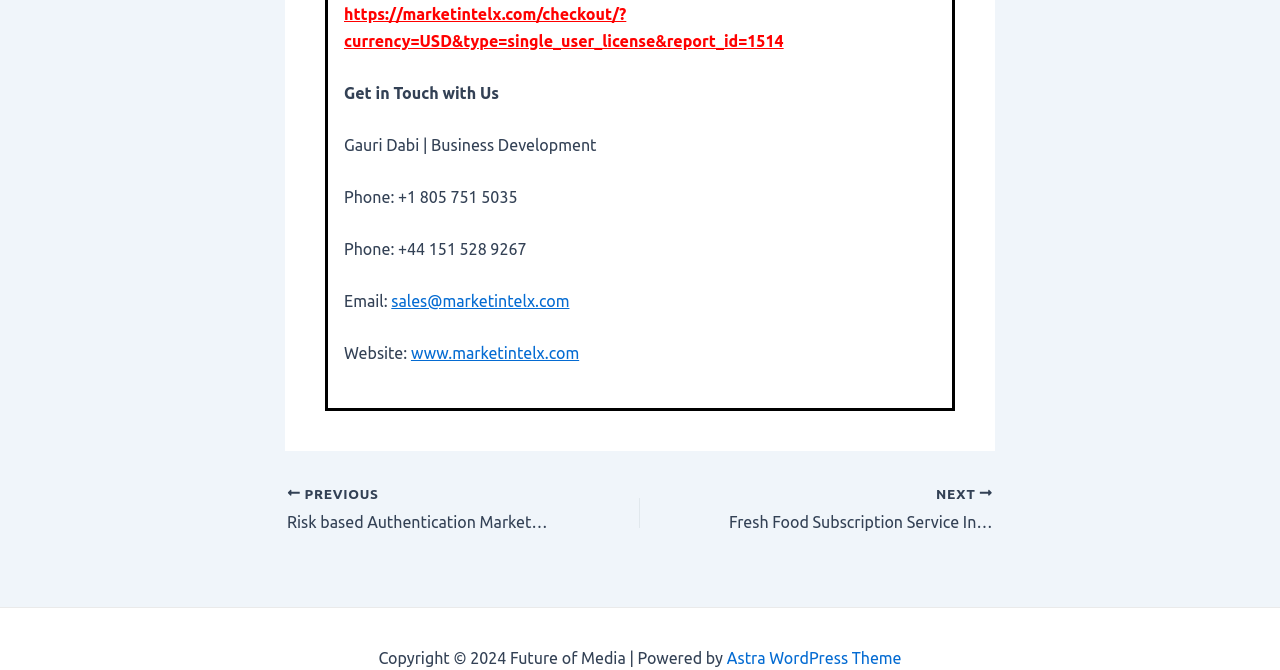What is the website of Market IntelX?
Based on the image, give a one-word or short phrase answer.

www.marketintelx.com